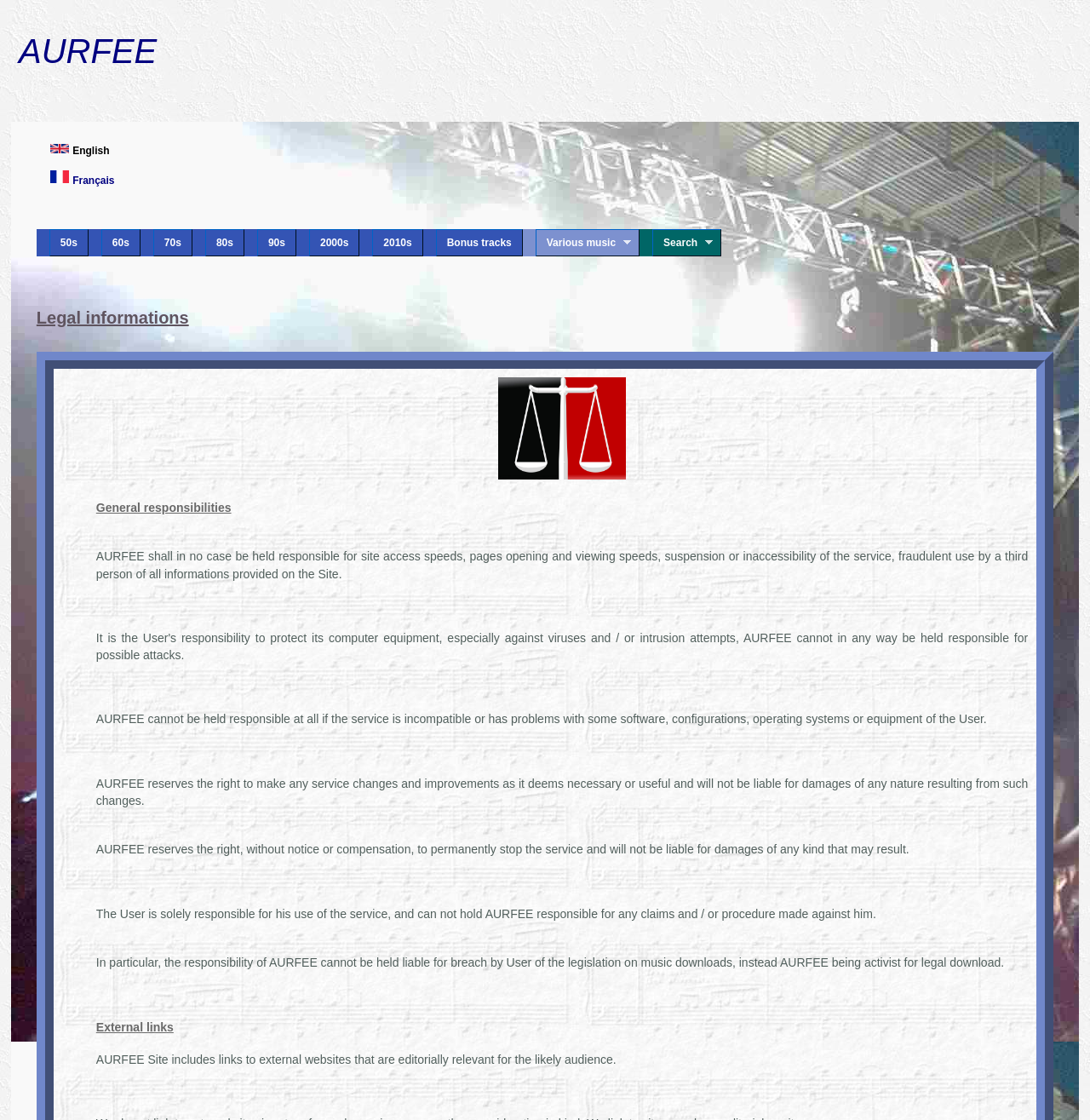Specify the bounding box coordinates of the area to click in order to execute this command: 'View the 'Legal informations' page'. The coordinates should consist of four float numbers ranging from 0 to 1, and should be formatted as [left, top, right, bottom].

[0.033, 0.238, 0.967, 0.299]